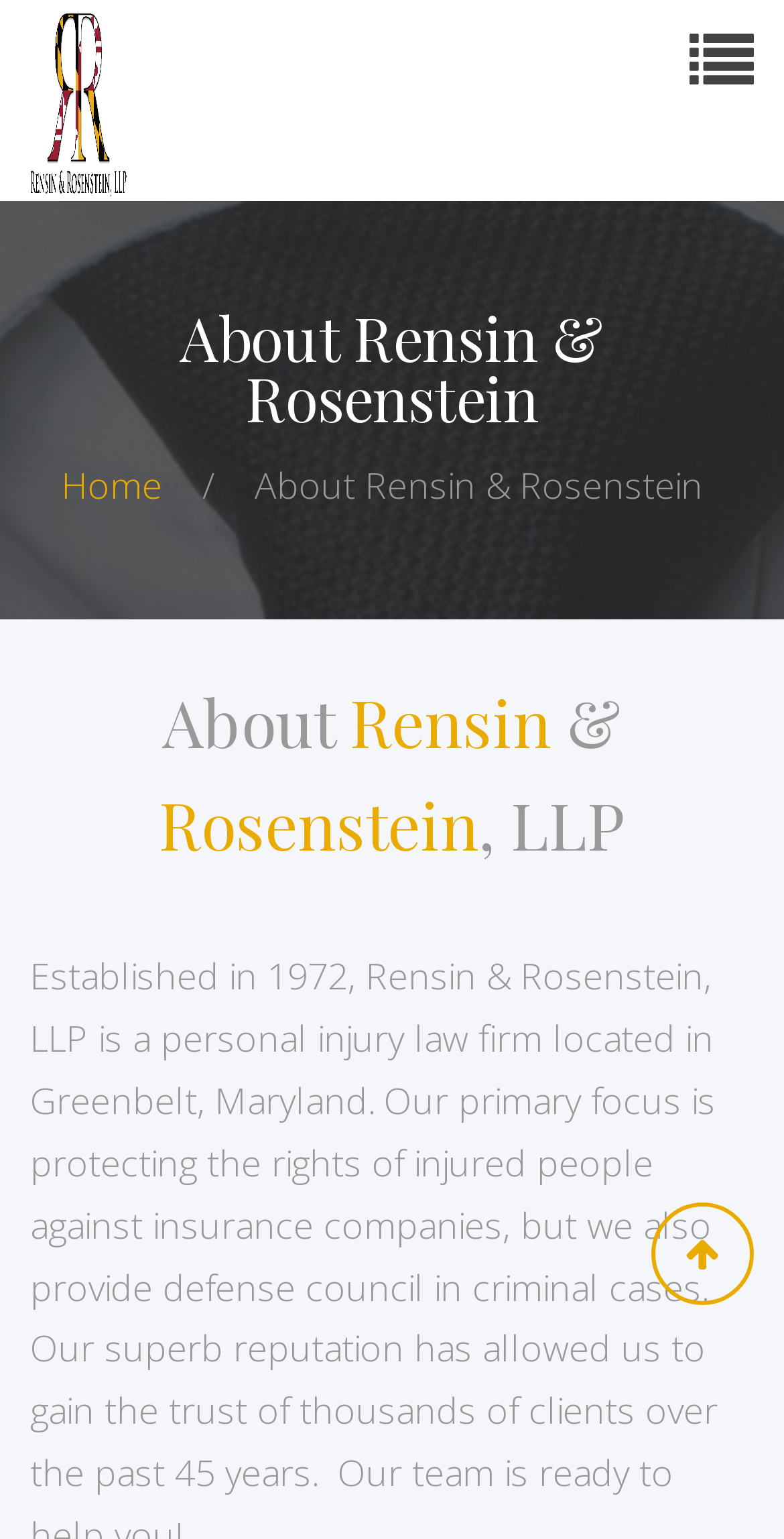Please extract the webpage's main title and generate its text content.

About Rensin & Rosenstein